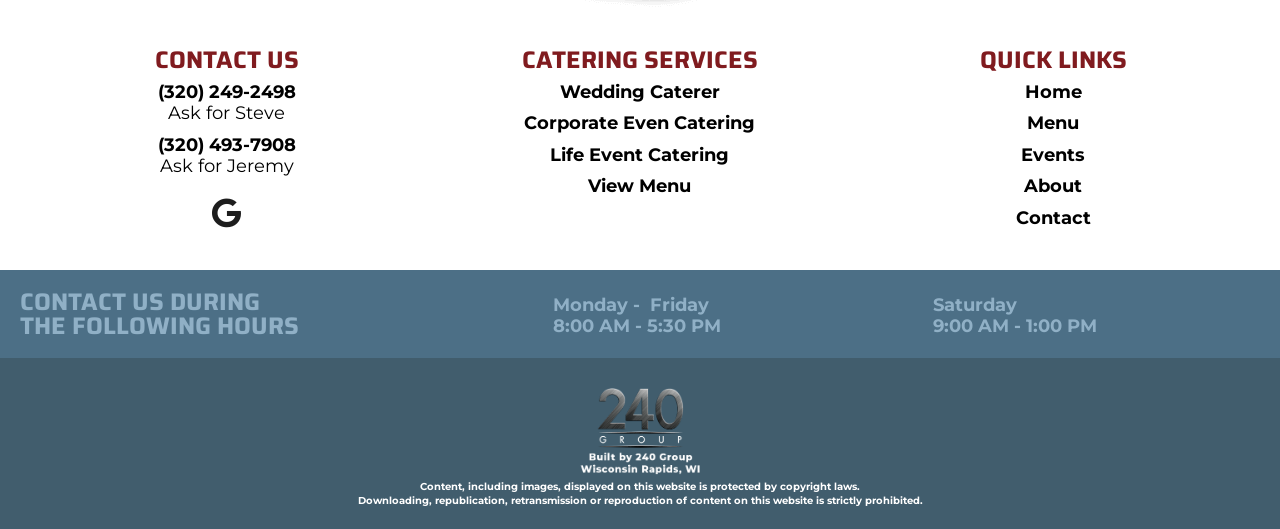What is protected by copyright laws?
Give a one-word or short-phrase answer derived from the screenshot.

Content, including images